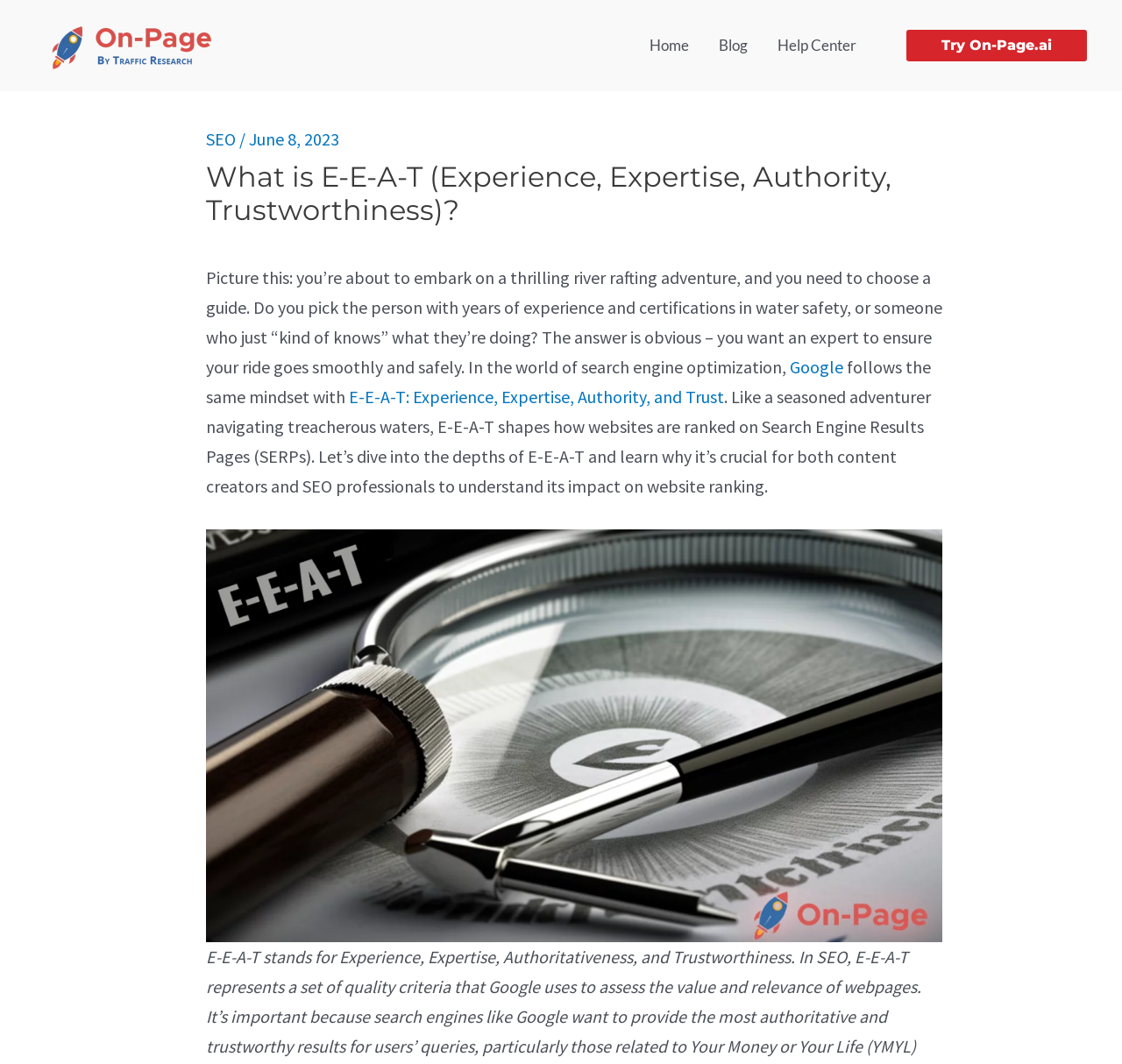Please determine the bounding box coordinates for the element that should be clicked to follow these instructions: "Read more about 'E-E-A-T: Experience, Expertise, Authority, and Trust'".

[0.311, 0.362, 0.645, 0.383]